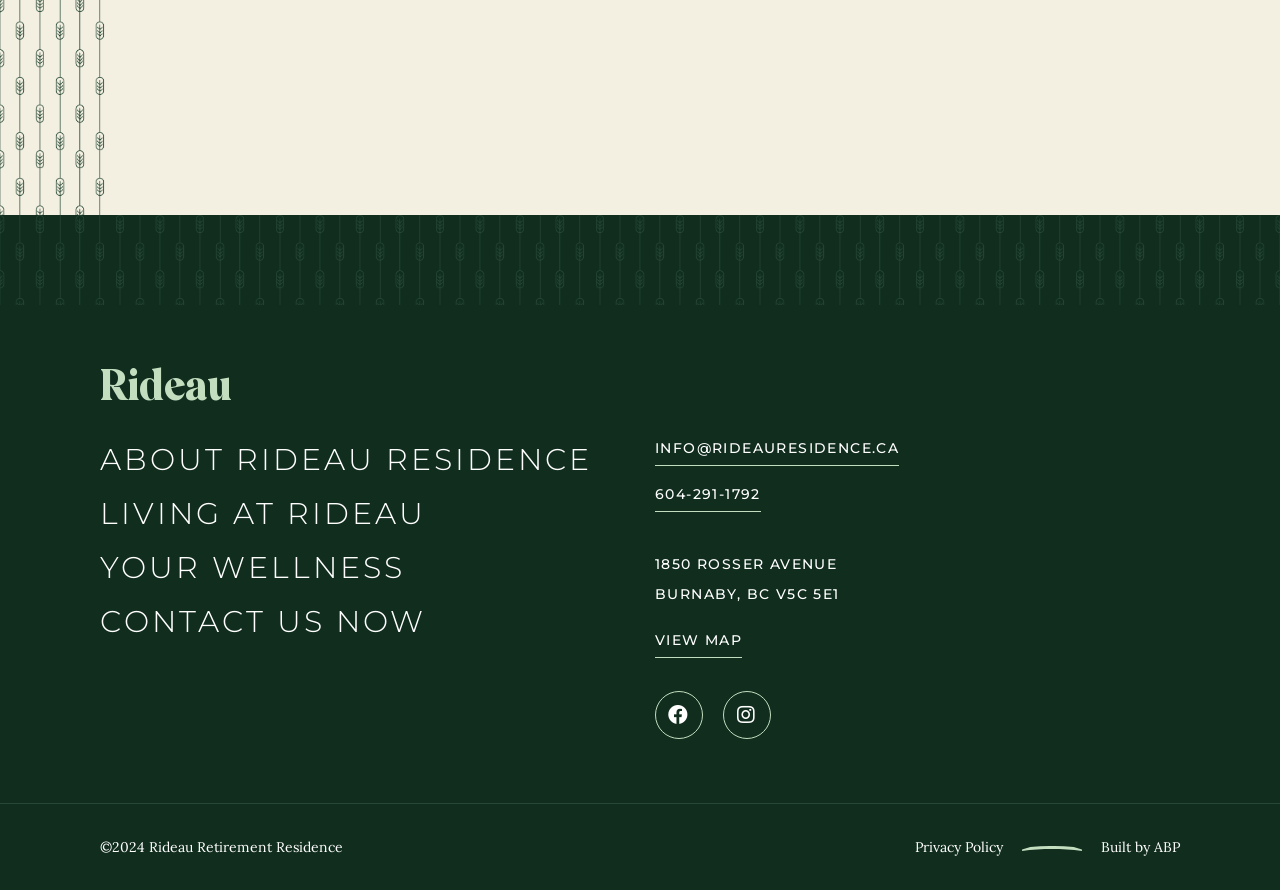Identify and provide the bounding box for the element described by: "Rideau".

[0.078, 0.404, 0.181, 0.46]